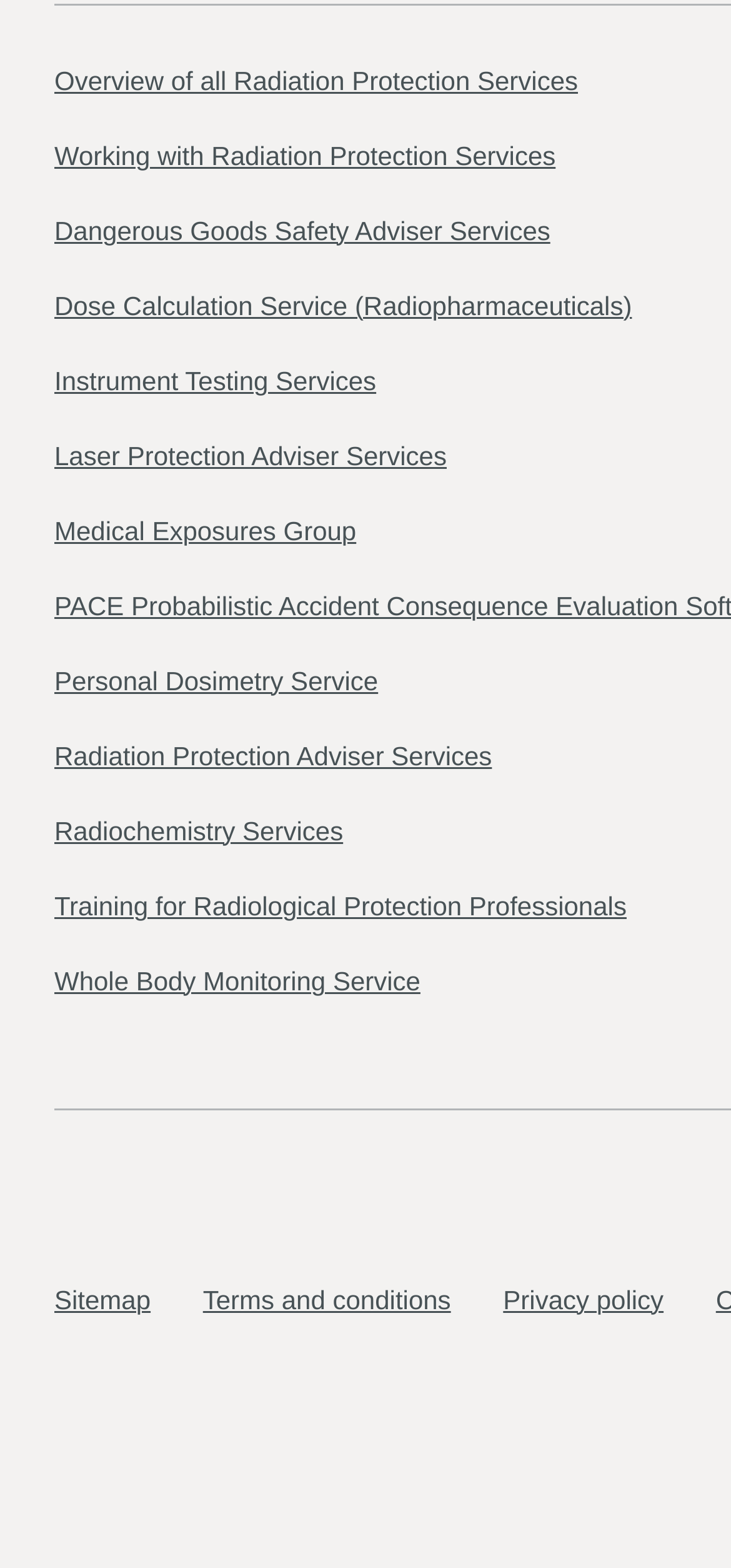Extract the bounding box of the UI element described as: "CB-Funk".

None